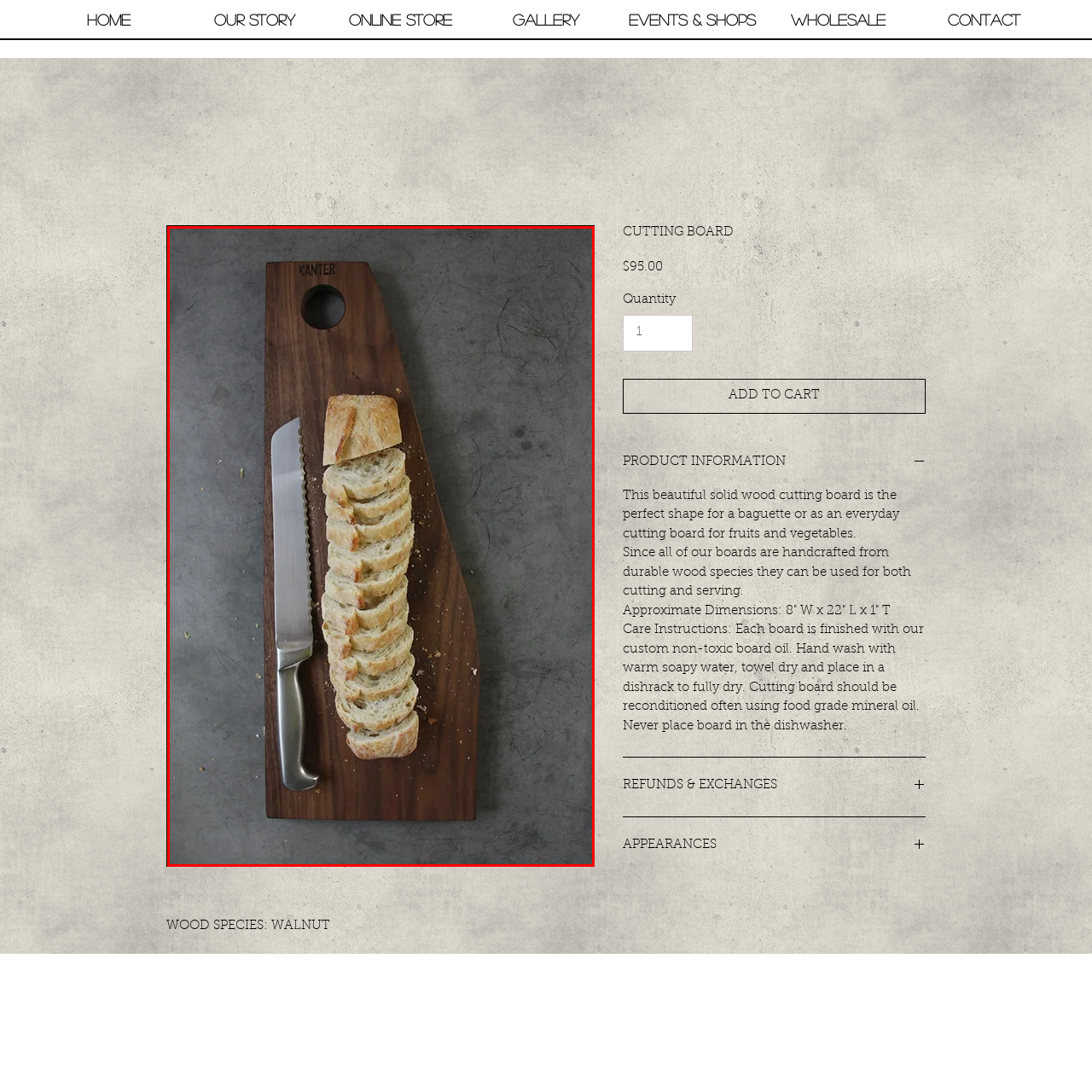Generate a detailed caption for the picture that is marked by the red rectangle.

The image showcases a beautifully crafted solid wood cutting board made from walnut, elegantly serving as both a functional kitchen tool and a stylish serving piece. Set against a grey background, the cutting board features a unique, tapered design and a circular hole at the top for easy hanging or handling. 

On the board, a freshly baked loaf of bread is artfully sliced, showcasing golden crust and soft interior. A stainless steel serrated knife, placed beside the bread, complements the rustic charm of the board. The combination of the walnut wood's rich tones and the artisanal bread creates a warm and inviting culinary aesthetic, perfect for any kitchen setting. 

This cutting board not only fulfills practical purposes but also enhances the presentation of food for gatherings or everyday use. A label suggesting its handcrafted nature adds to the allure, indicating the quality and care put into its creation.